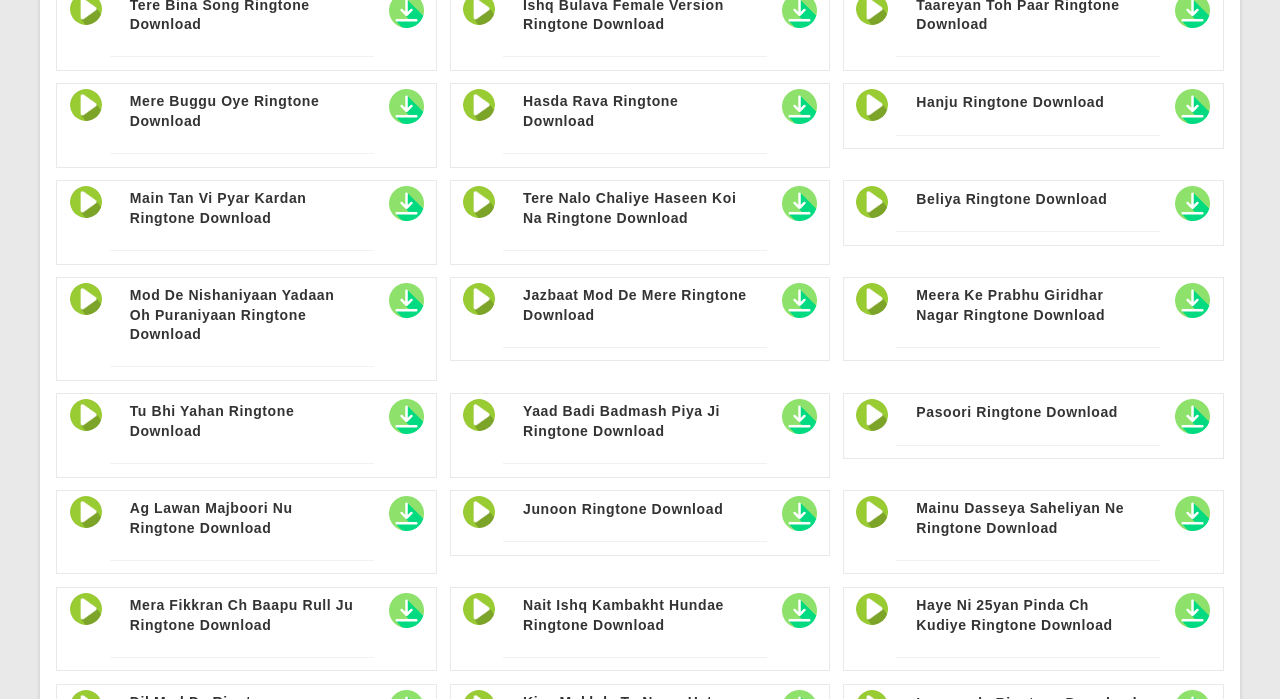Give the bounding box coordinates for the element described by: "Hanju Ringtone Download".

[0.716, 0.134, 0.863, 0.162]